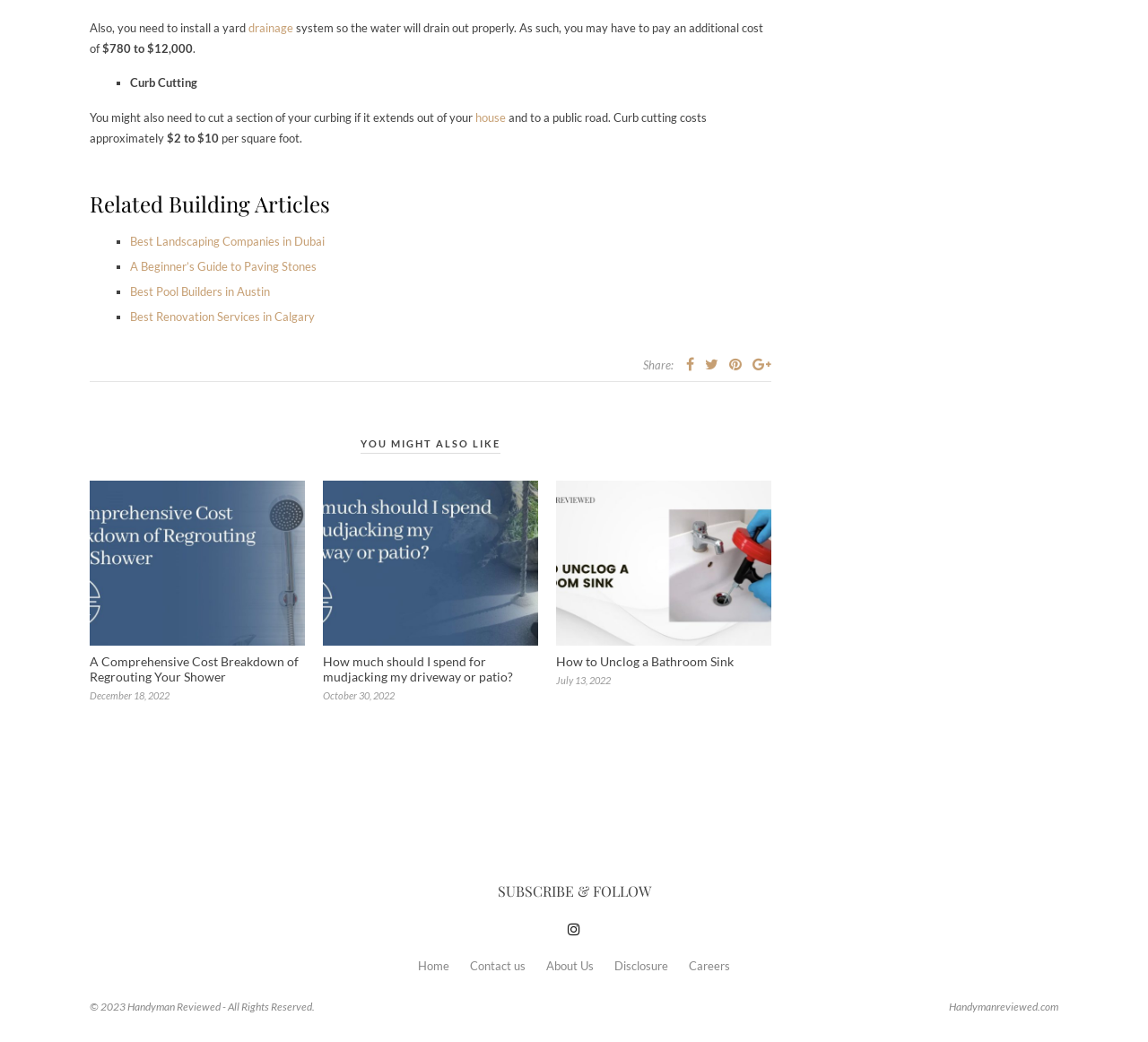What is the cost of curb cutting?
Please look at the screenshot and answer in one word or a short phrase.

$2 to $10 per square foot